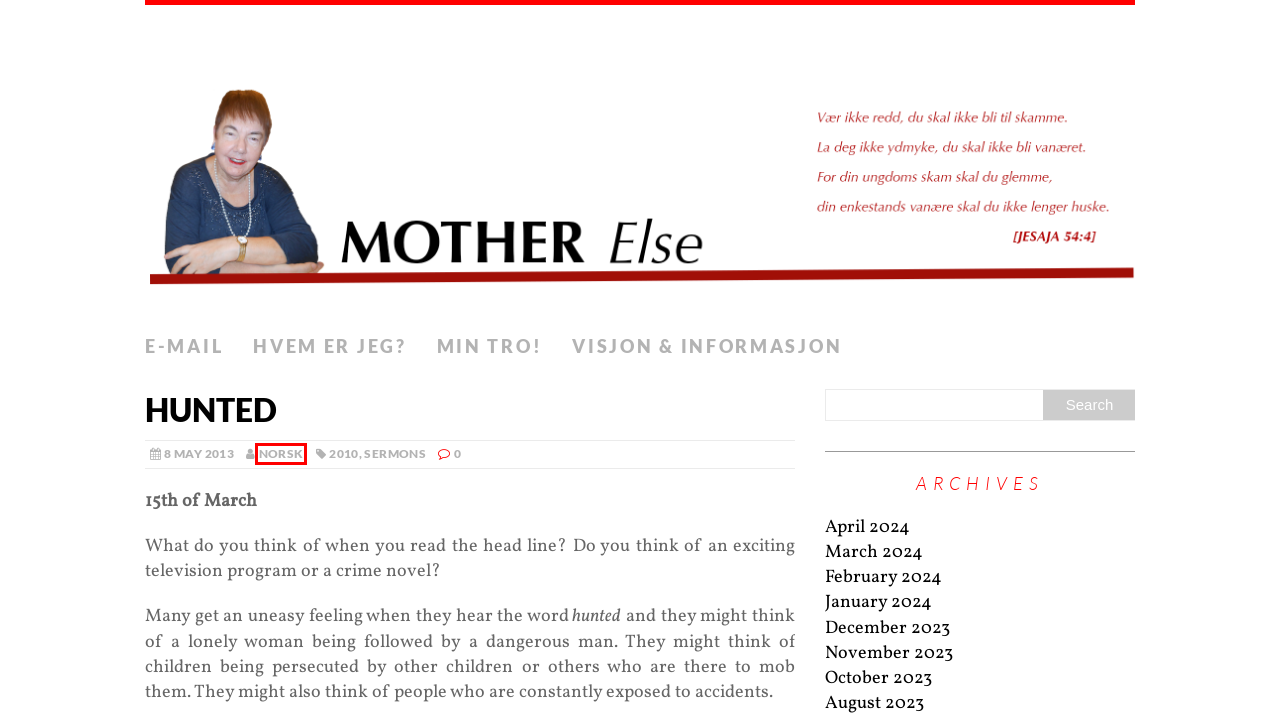Review the screenshot of a webpage that includes a red bounding box. Choose the webpage description that best matches the new webpage displayed after clicking the element within the bounding box. Here are the candidates:
A. January 2024 – Mother Else
B. E-mail – Mother Else
C. Mother Else – Pa Norsk
D. Visjon & informasjon – Mother Else
E. norsk – Mother Else
F. March 2024 – Mother Else
G. 2010 – Mother Else
H. November 2023 – Mother Else

E